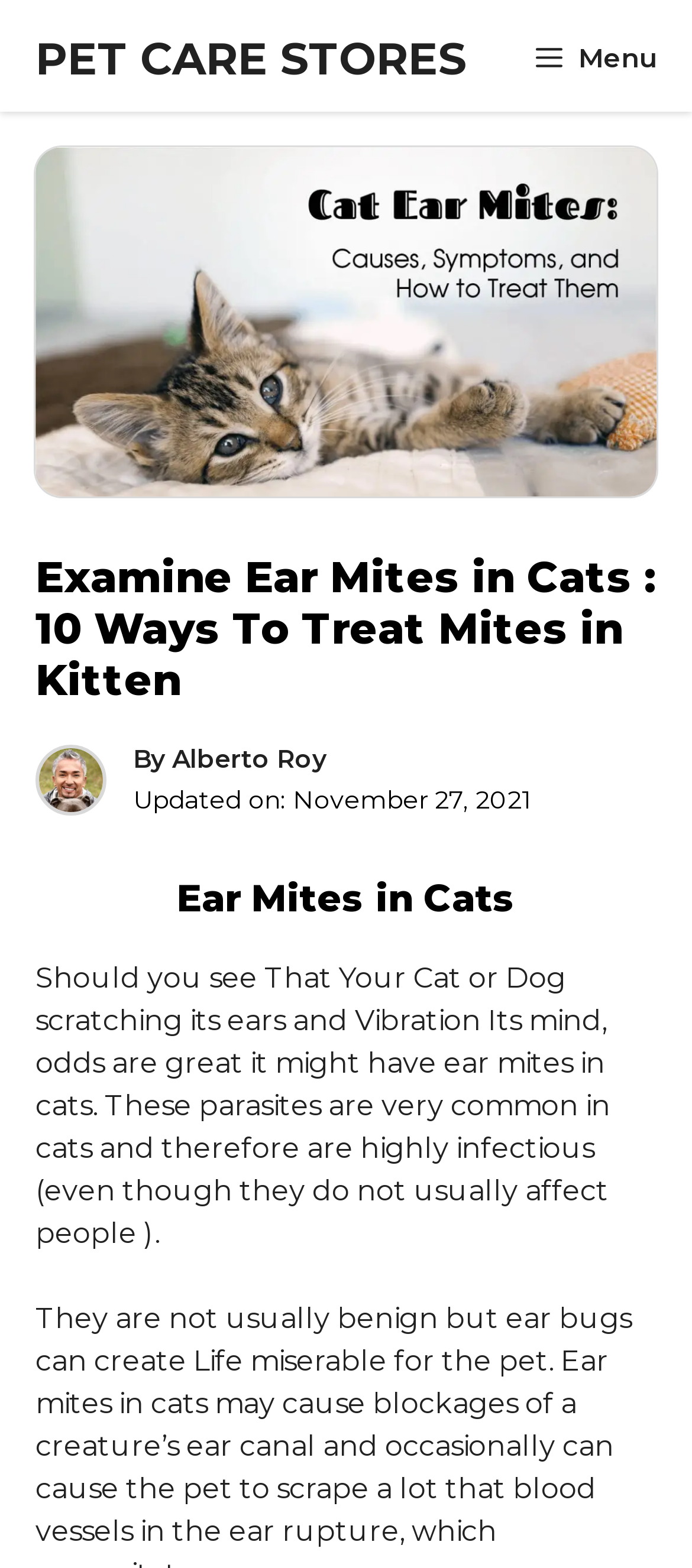Utilize the details in the image to thoroughly answer the following question: Who is the author of the article?

The author of the article is mentioned below the heading, where it says 'By Alberto Roy'.